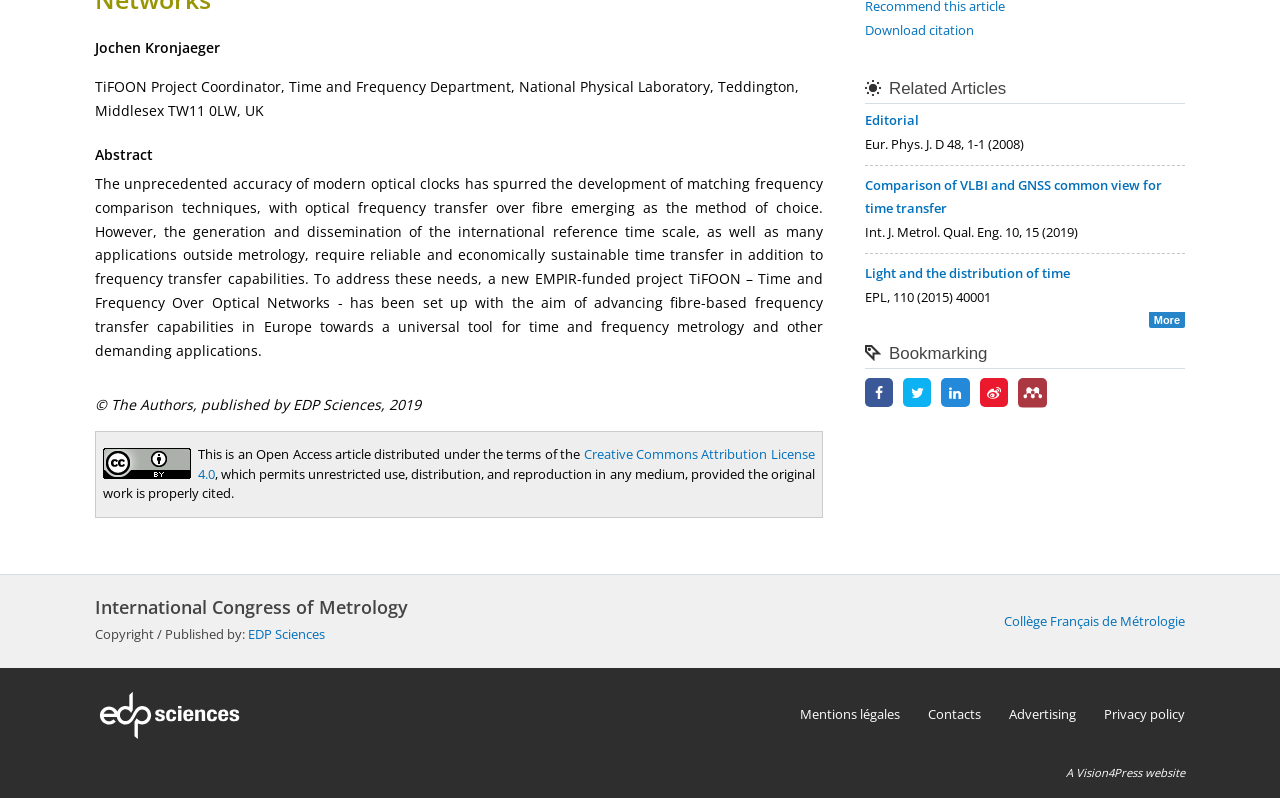Extract the bounding box coordinates for the UI element described as: "title="Share on LinkedIn"".

[0.735, 0.481, 0.757, 0.504]